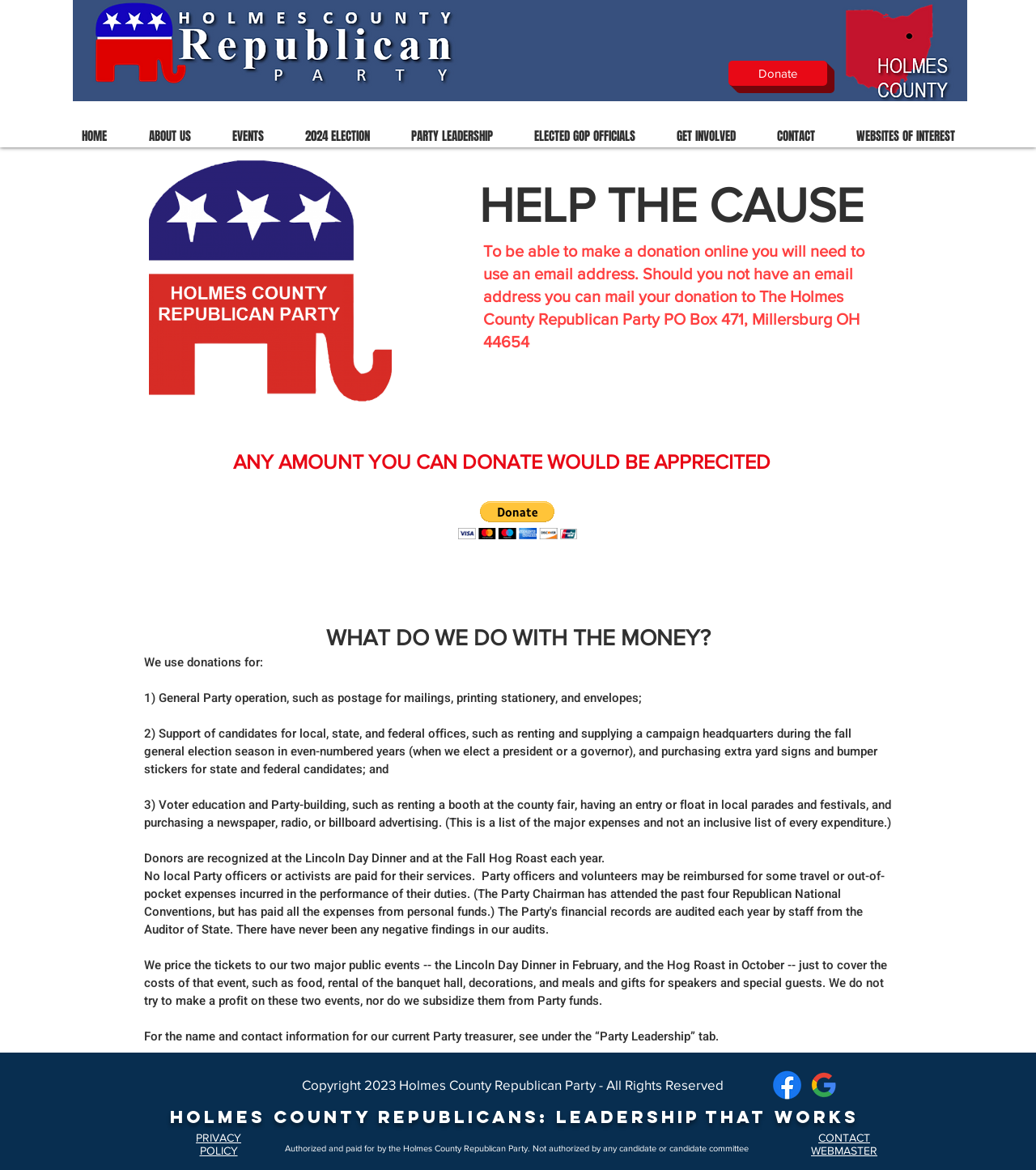Locate the bounding box coordinates of the area where you should click to accomplish the instruction: "Contact the party".

[0.73, 0.089, 0.806, 0.131]